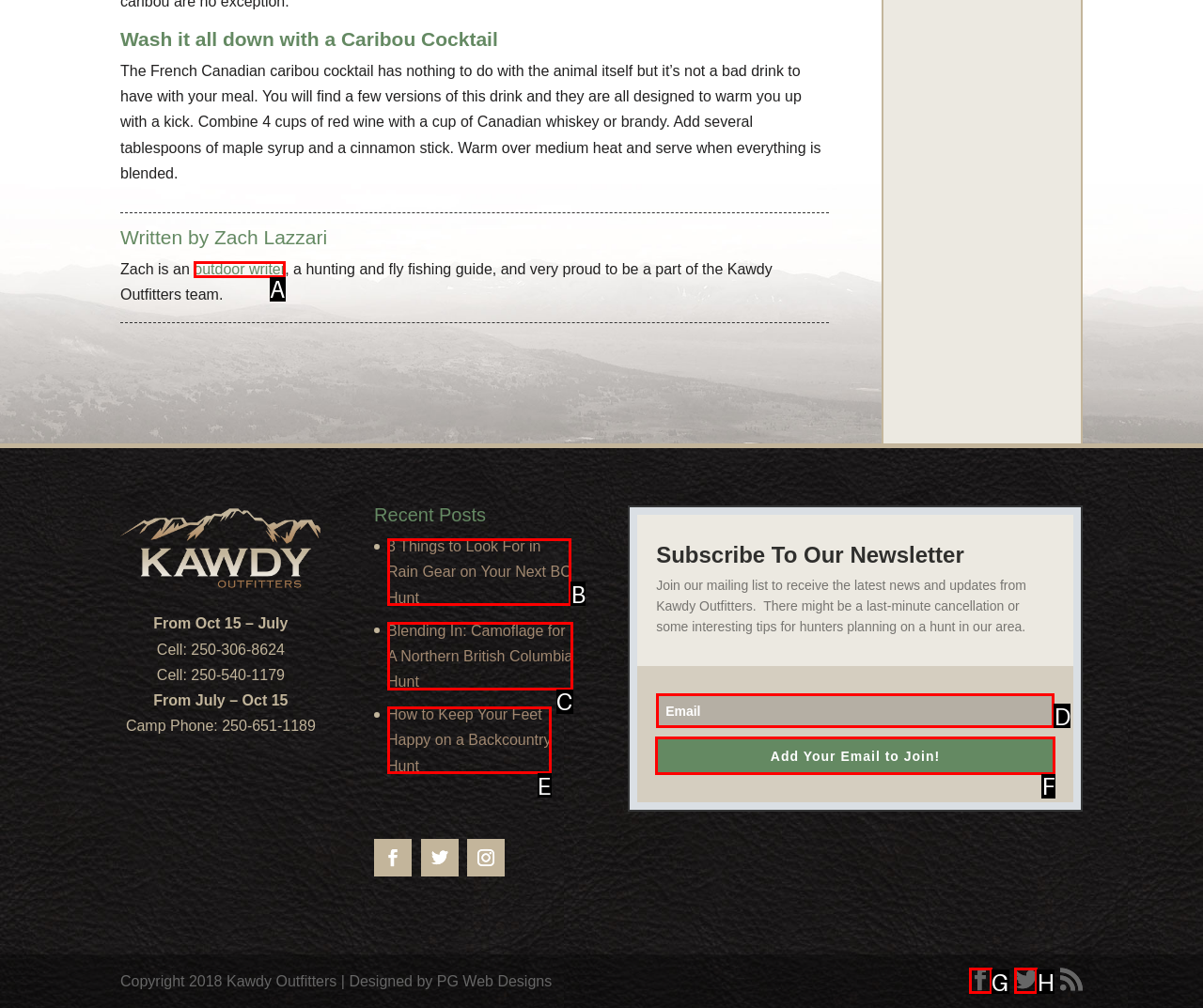Determine which letter corresponds to the UI element to click for this task: Subscribe to the newsletter
Respond with the letter from the available options.

F